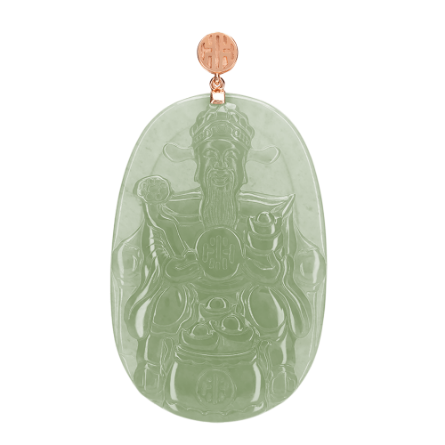Give a thorough description of the image, including any visible elements and their relationships.

This elegant pendant features a beautifully carved jade talisman depicting a traditional Chinese figure, commonly associated with wealth and prosperity. The intricate design showcases the figure holding a ceremonial object, symbolizing abundance and good fortune, set against a smooth, pale green jade background. At the top, a stylish rose gold mounting adds a contemporary touch, enhancing the overall aesthetic. This piece not only serves as a striking accessory but also carries cultural significance, making it a perfect blend of artistry and meaning.